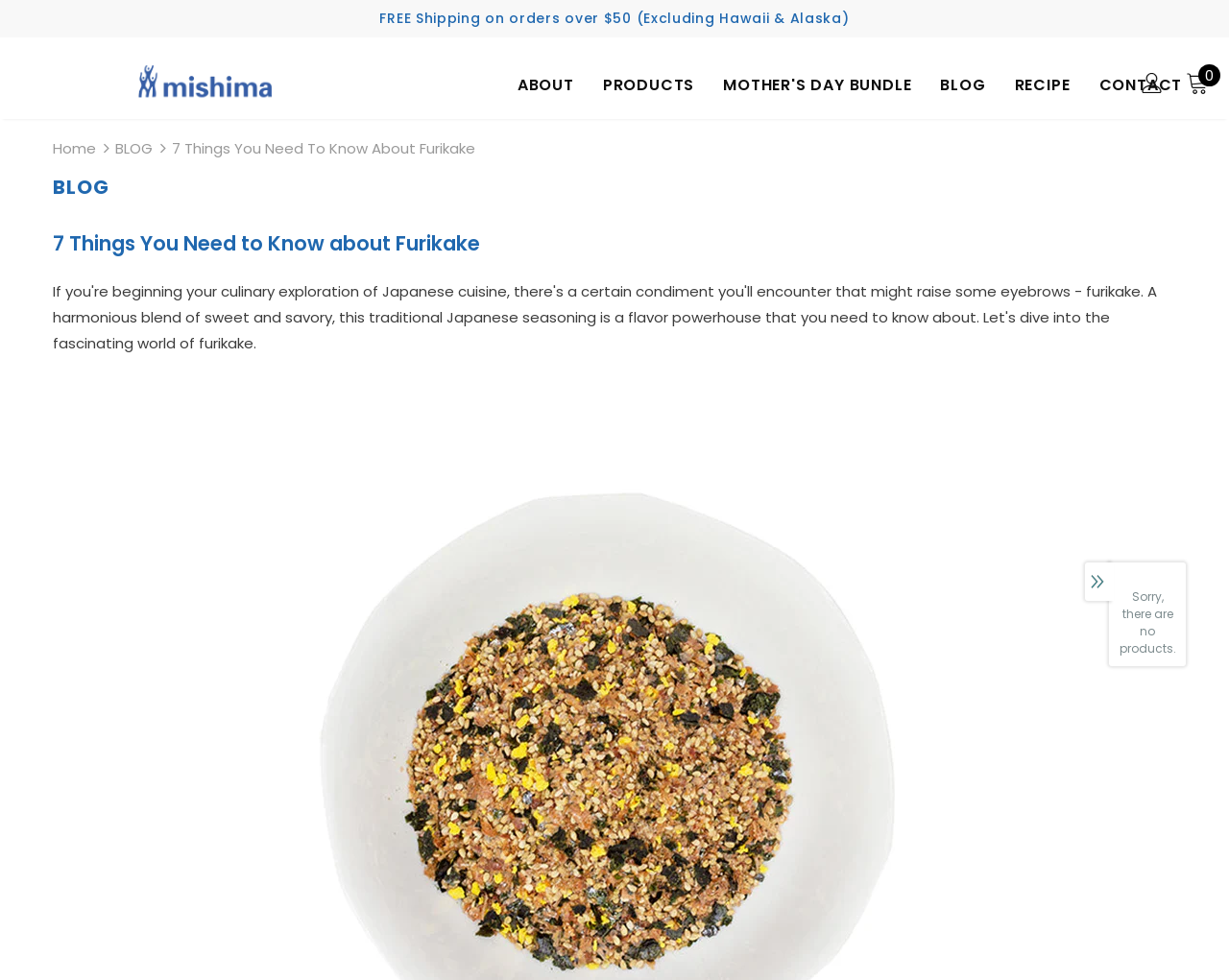Determine the bounding box coordinates of the UI element that matches the following description: "Home". The coordinates should be four float numbers between 0 and 1 in the format [left, top, right, bottom].

[0.043, 0.138, 0.078, 0.165]